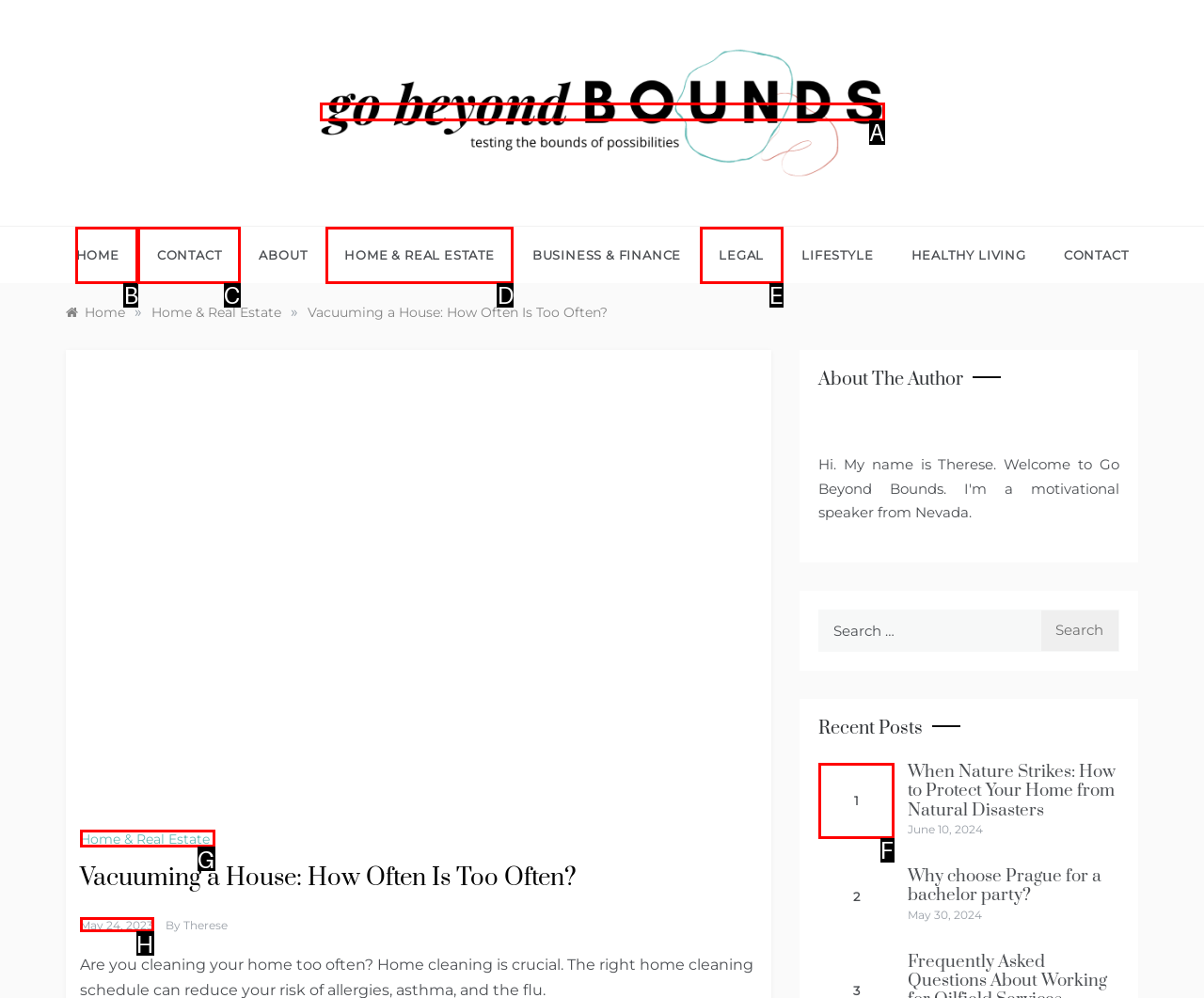Based on the description: Home & Real Estate, select the HTML element that best fits. Reply with the letter of the correct choice from the options given.

G